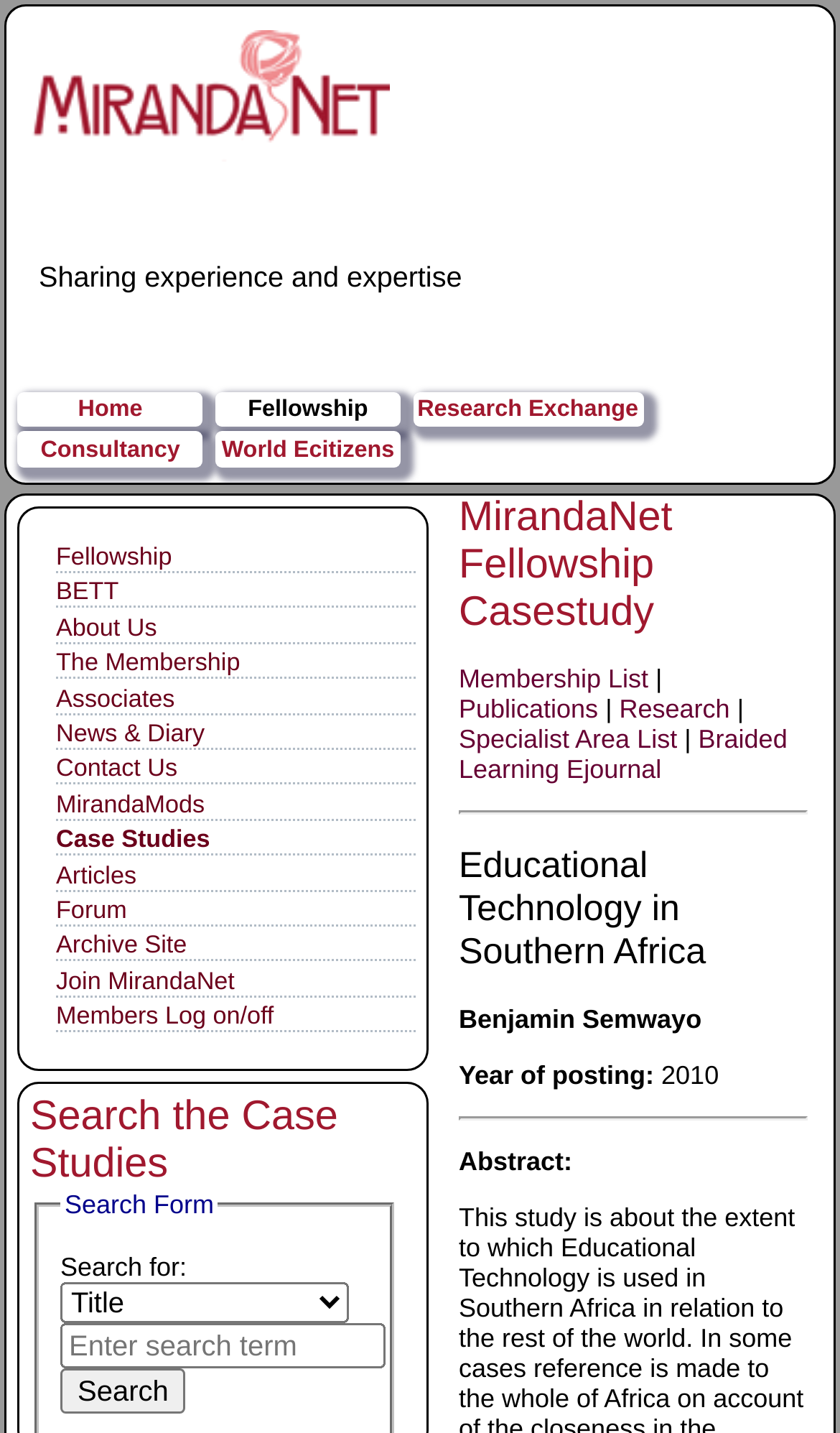Please answer the following question as detailed as possible based on the image: 
What is the title of the case study?

I looked for the title of the case study, which is 'Educational Technology in Southern Africa', located below the top navigation bar.